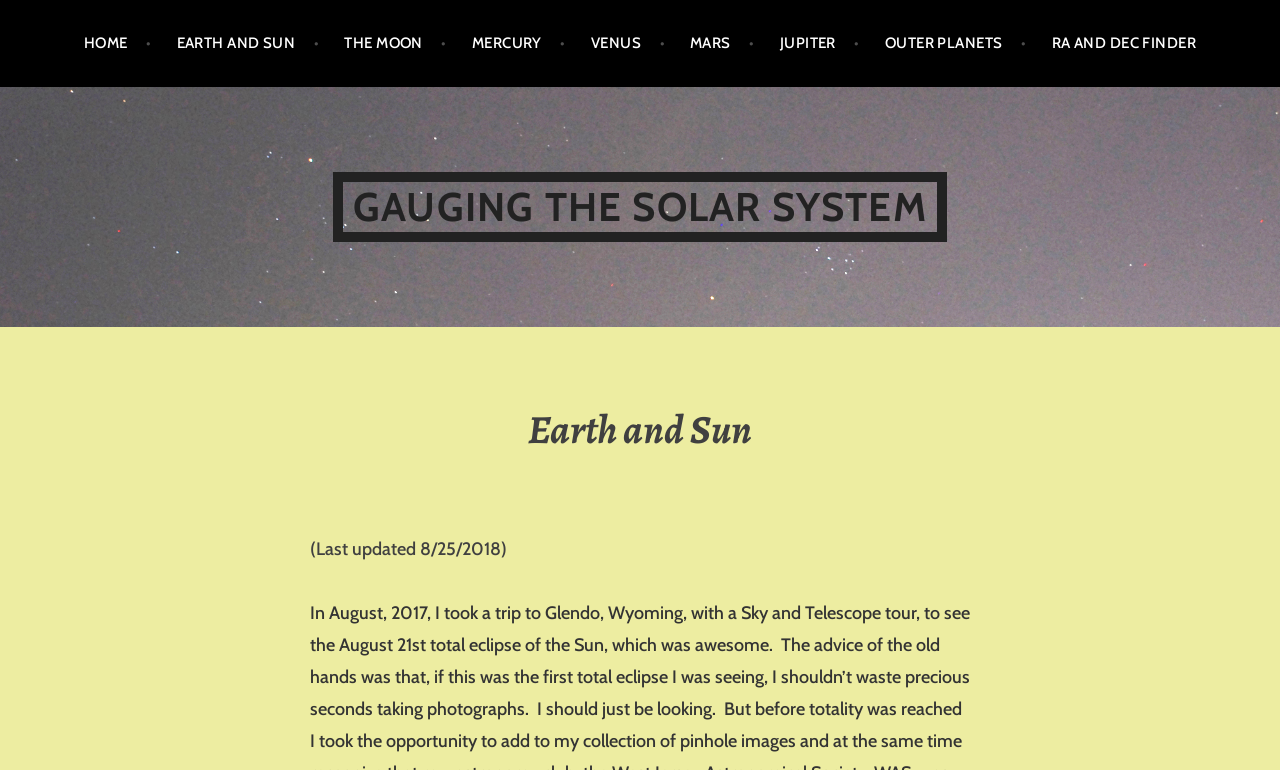Please reply with a single word or brief phrase to the question: 
What is the last updated date of the webpage?

8/25/2018